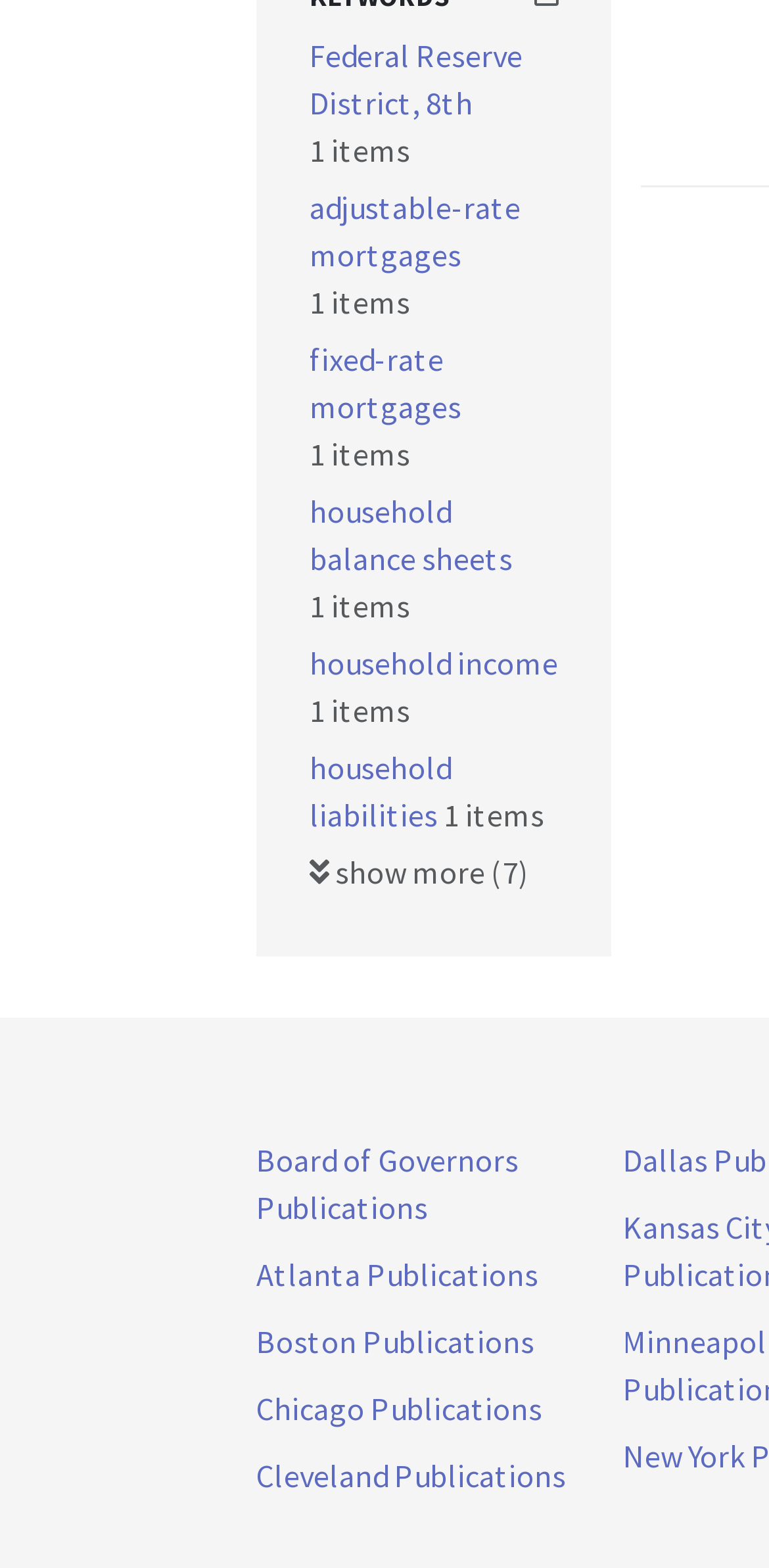How many items are shown initially?
Observe the image and answer the question with a one-word or short phrase response.

8